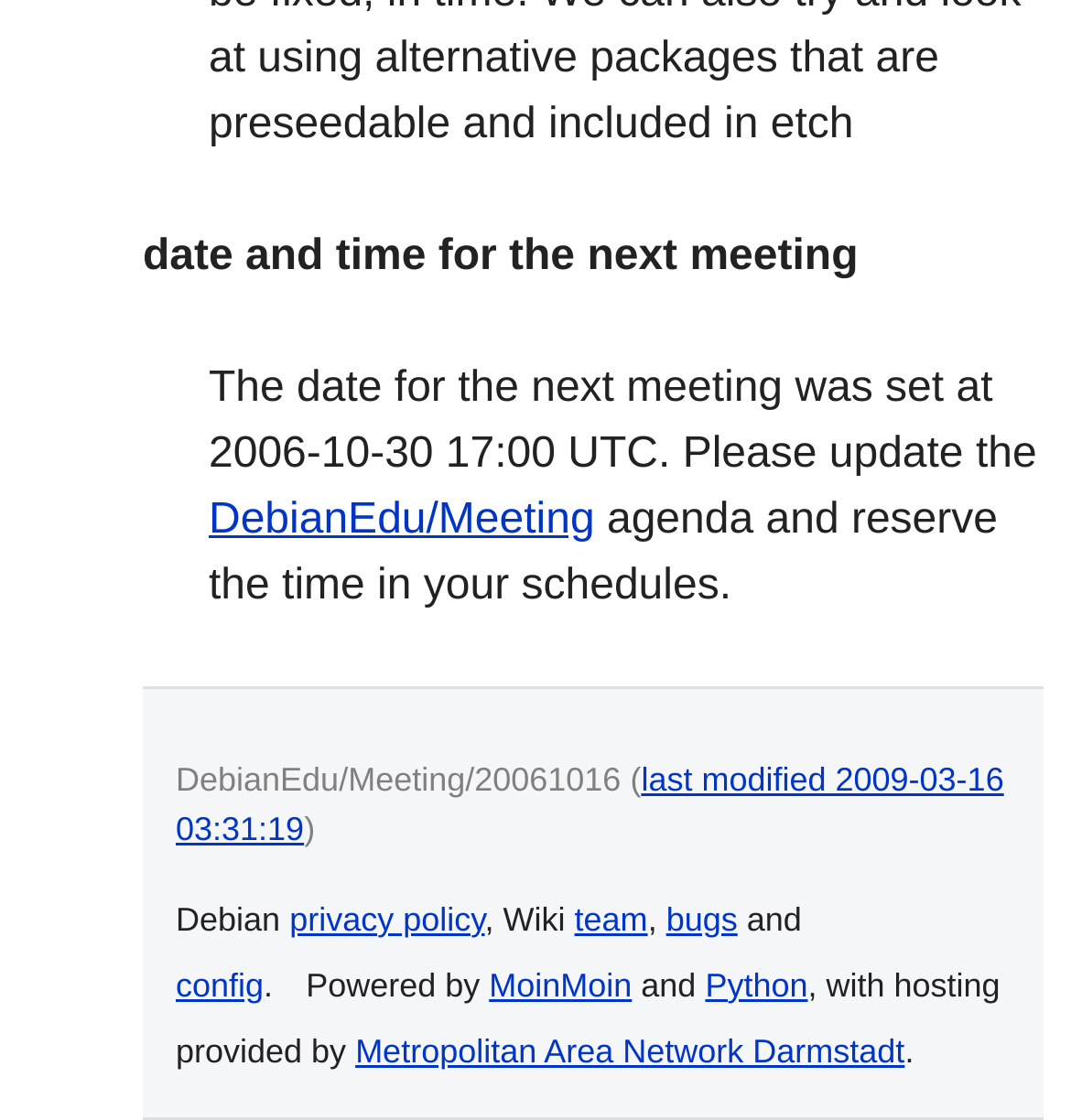Find the bounding box coordinates of the area that needs to be clicked in order to achieve the following instruction: "View all posts". The coordinates should be specified as four float numbers between 0 and 1, i.e., [left, top, right, bottom].

None